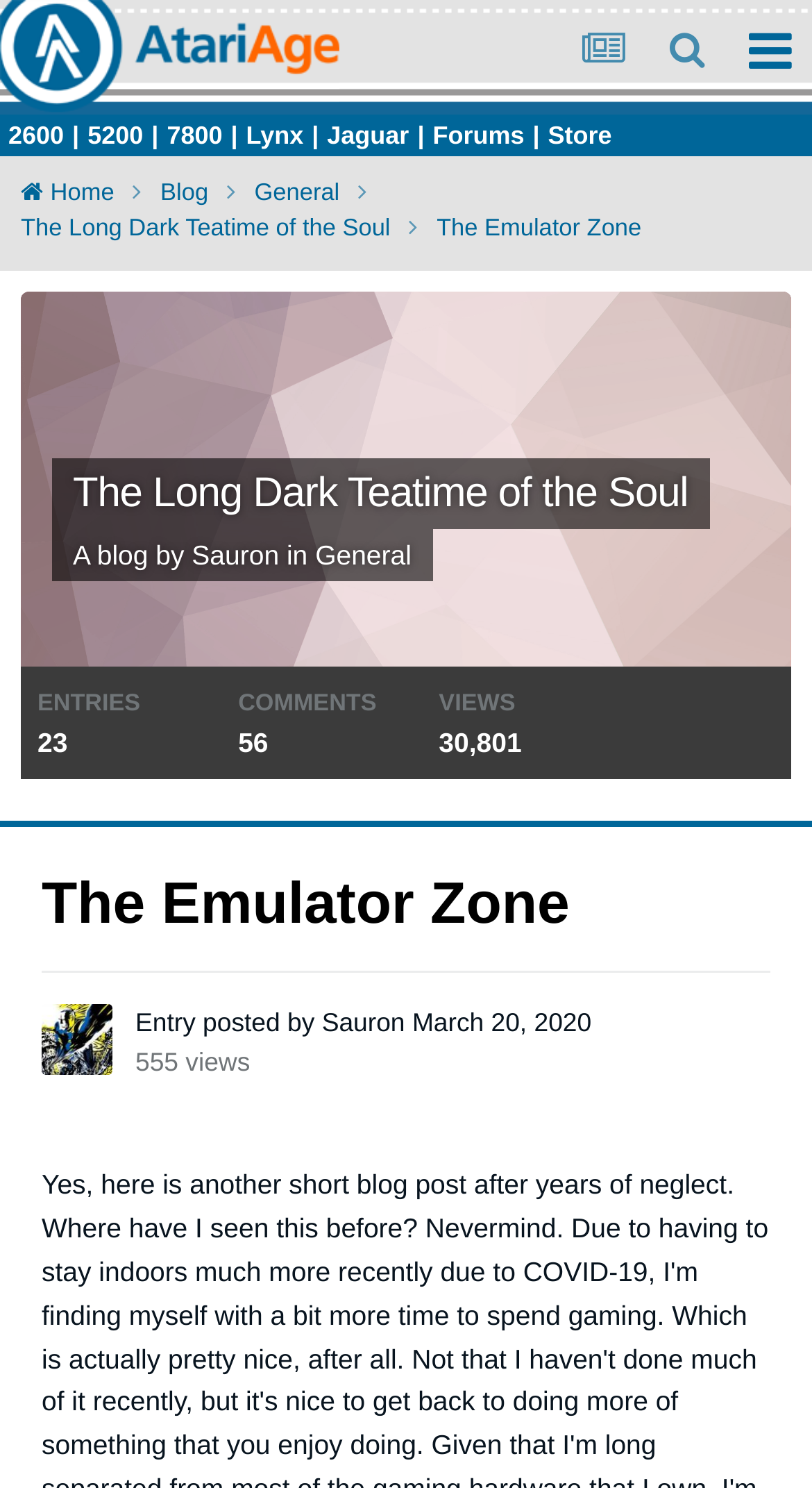Based on the image, provide a detailed and complete answer to the question: 
What is the date of the blog post?

I found the answer by looking at the blog post header, where it says '03/20/2020 10:56 PM'. This indicates that the date of the blog post is March 20, 2020.